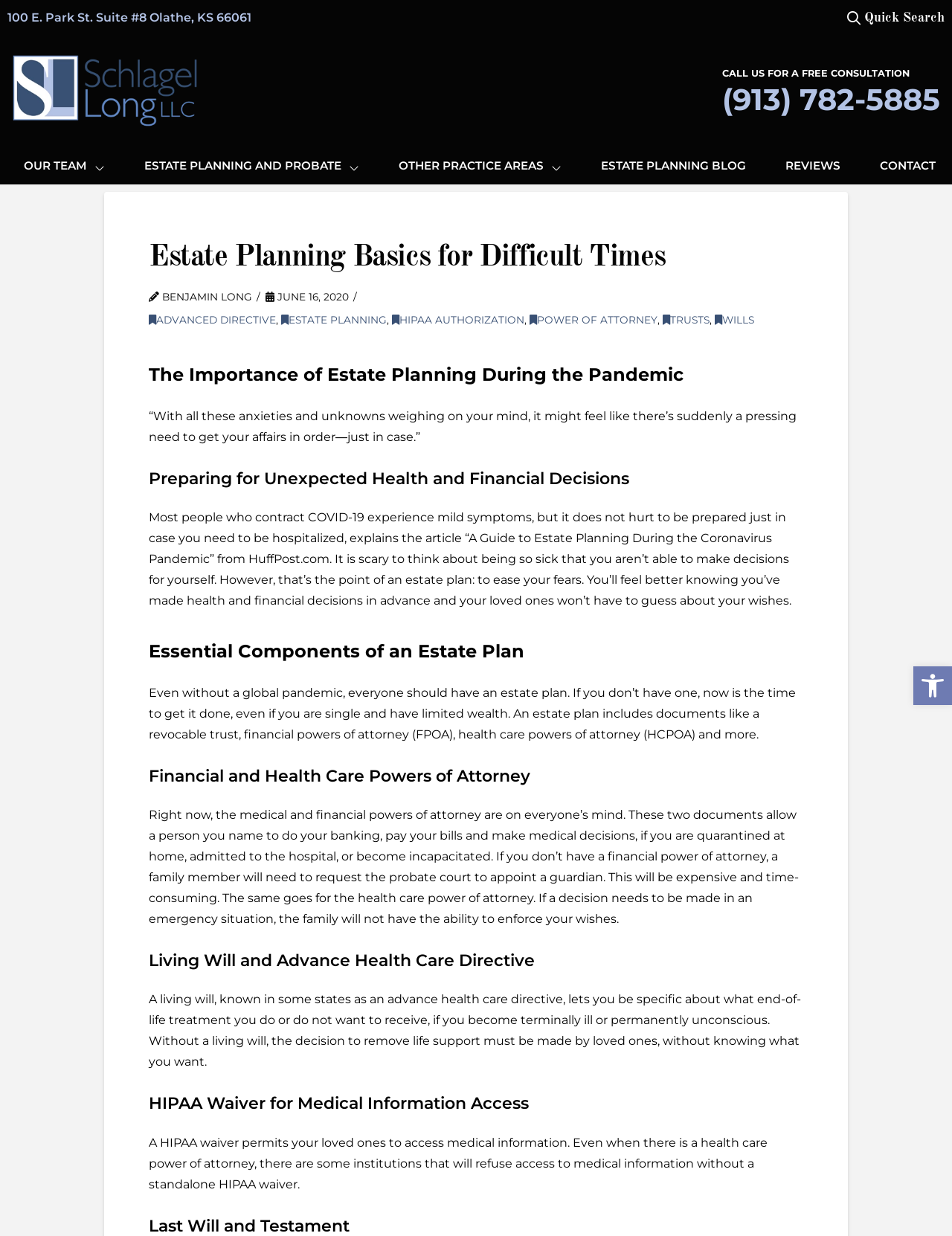Locate the bounding box coordinates of the clickable region necessary to complete the following instruction: "Click the 'OUR TEAM' link". Provide the coordinates in the format of four float numbers between 0 and 1, i.e., [left, top, right, bottom].

[0.001, 0.122, 0.127, 0.144]